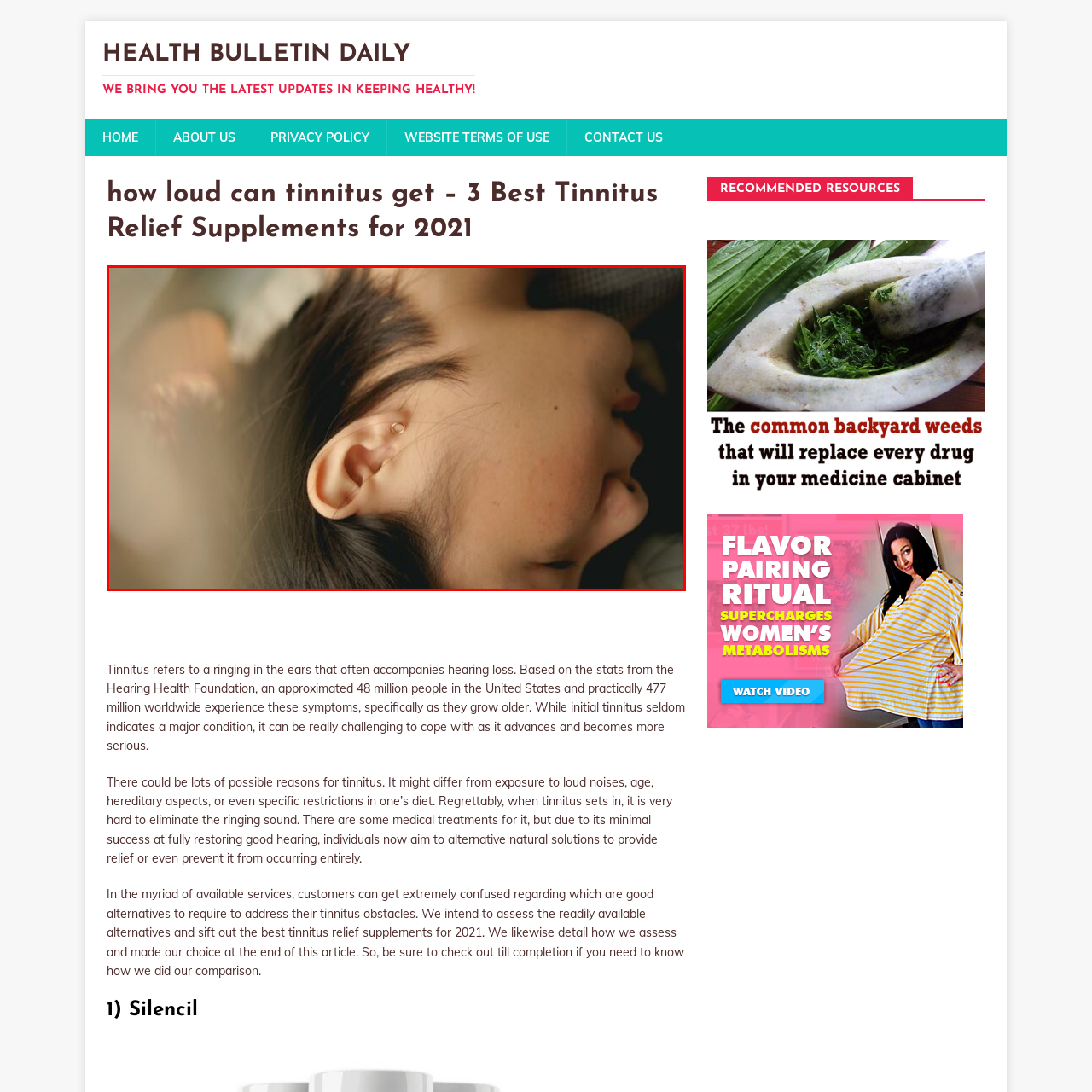What is emphasized by the soft lighting in the image?
Focus on the content inside the red bounding box and offer a detailed explanation.

The caption states that the soft lighting emphasizes the delicate features of the person's ear and hair, which suggests that the lighting is highlighting the subtle and intricate details of the person's facial features.